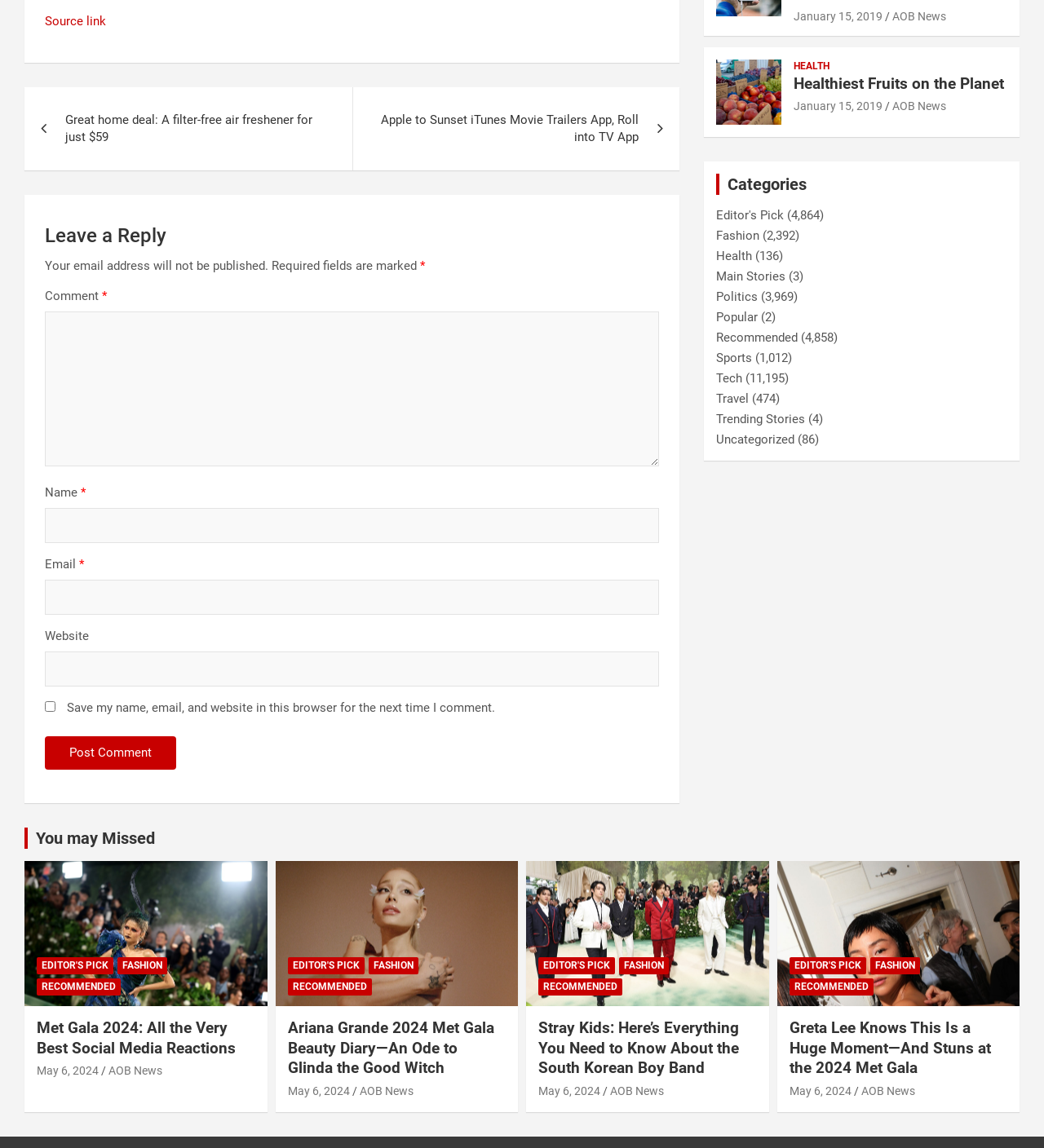Find the bounding box coordinates of the clickable region needed to perform the following instruction: "View post navigation". The coordinates should be provided as four float numbers between 0 and 1, i.e., [left, top, right, bottom].

[0.023, 0.076, 0.651, 0.149]